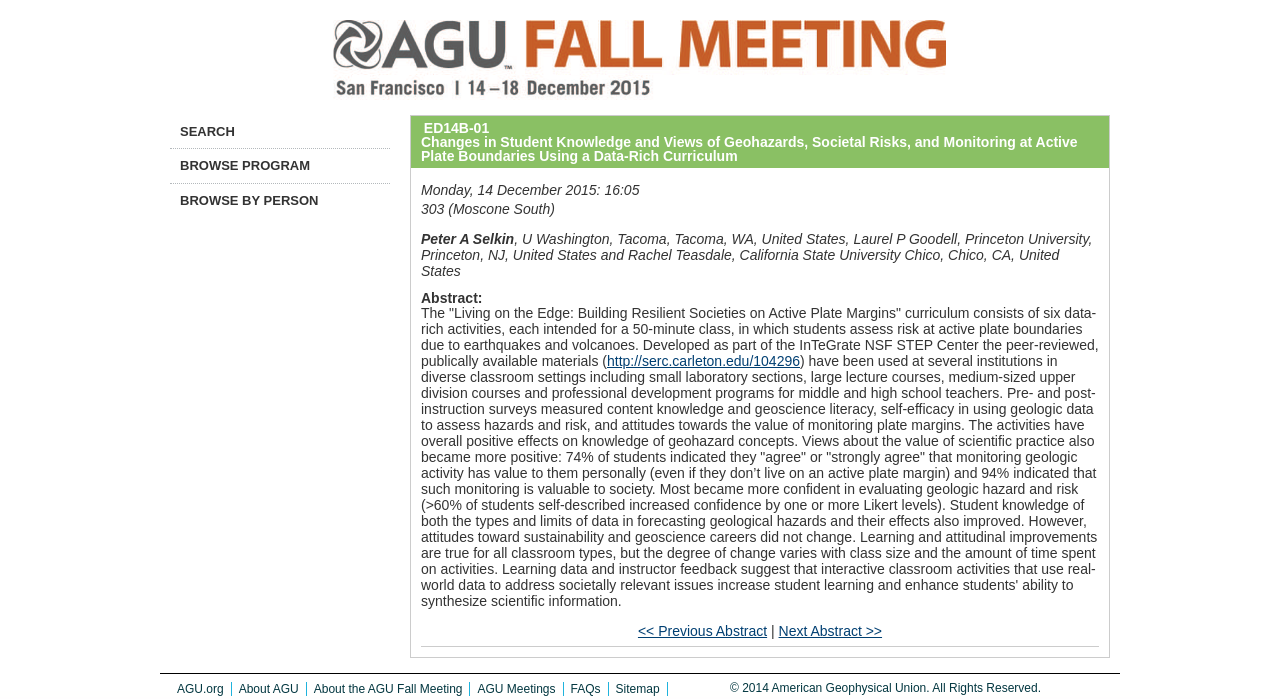Please locate the bounding box coordinates of the element that should be clicked to achieve the given instruction: "Click the link to 2015 AGU Fall Meeting".

[0.238, 0.071, 0.762, 0.094]